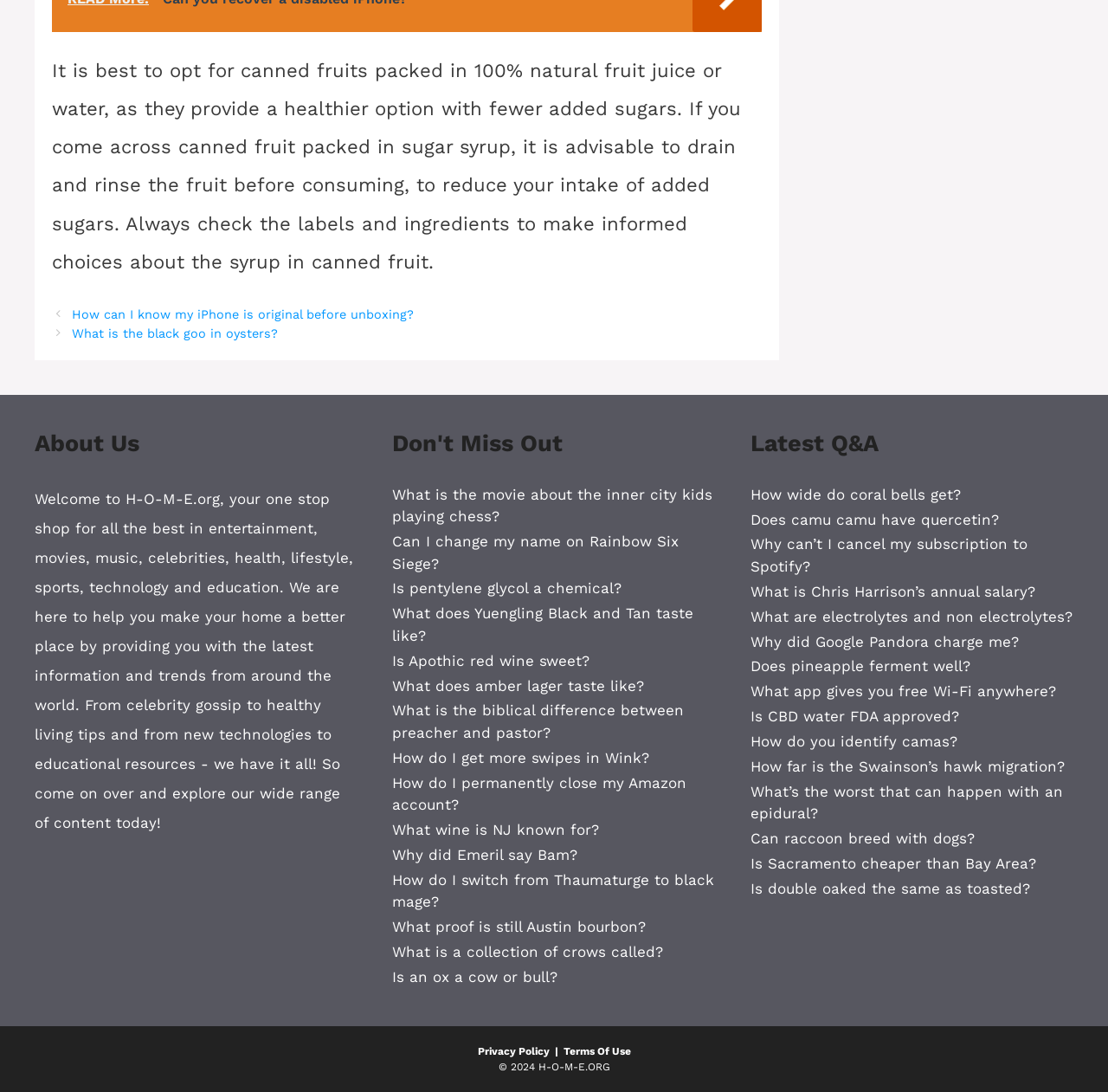Respond to the following question using a concise word or phrase: 
What is the topic of the first article?

Canned fruits